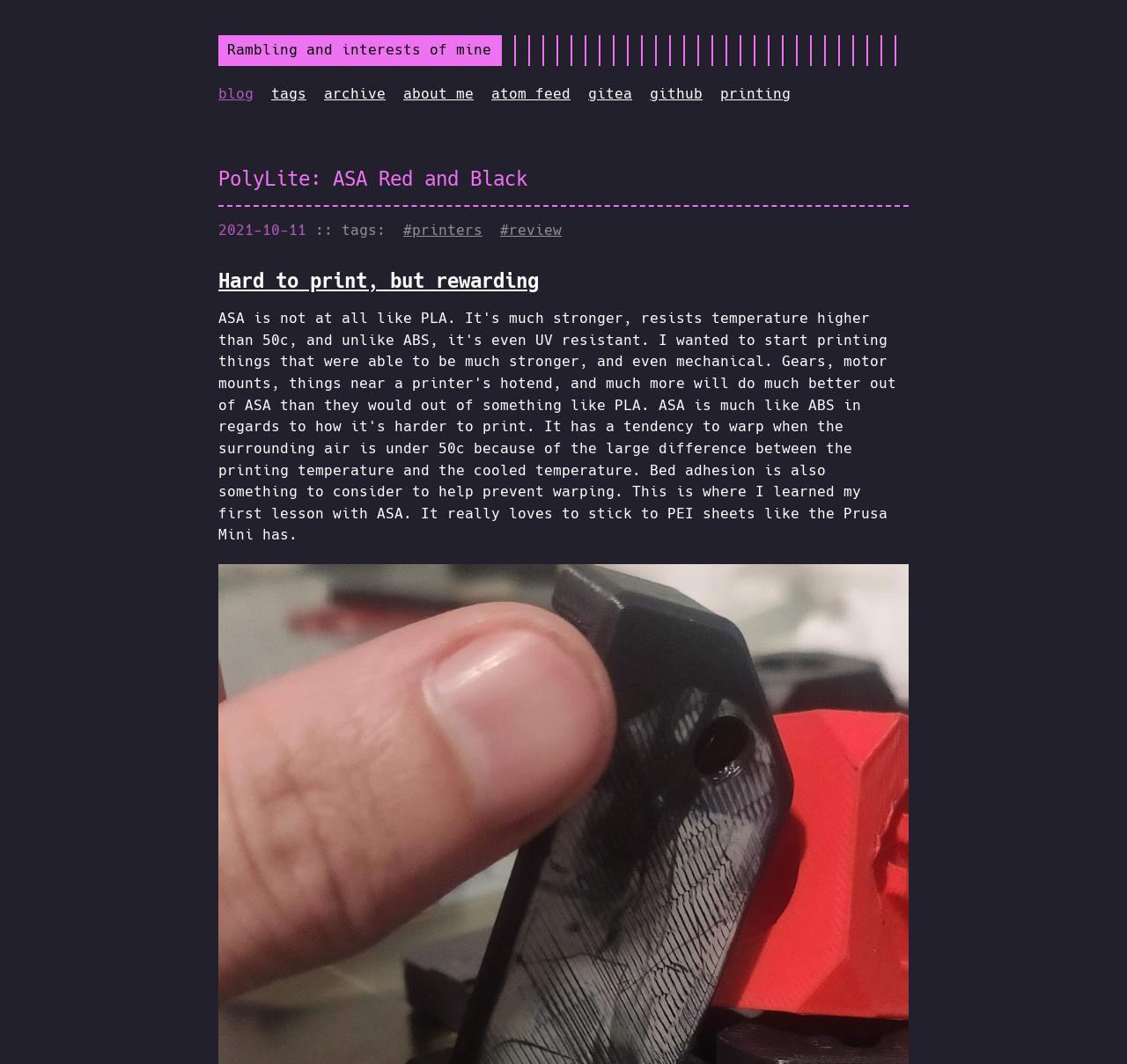Please locate the bounding box coordinates of the region I need to click to follow this instruction: "go to ramblings and interests page".

[0.194, 0.033, 0.444, 0.062]